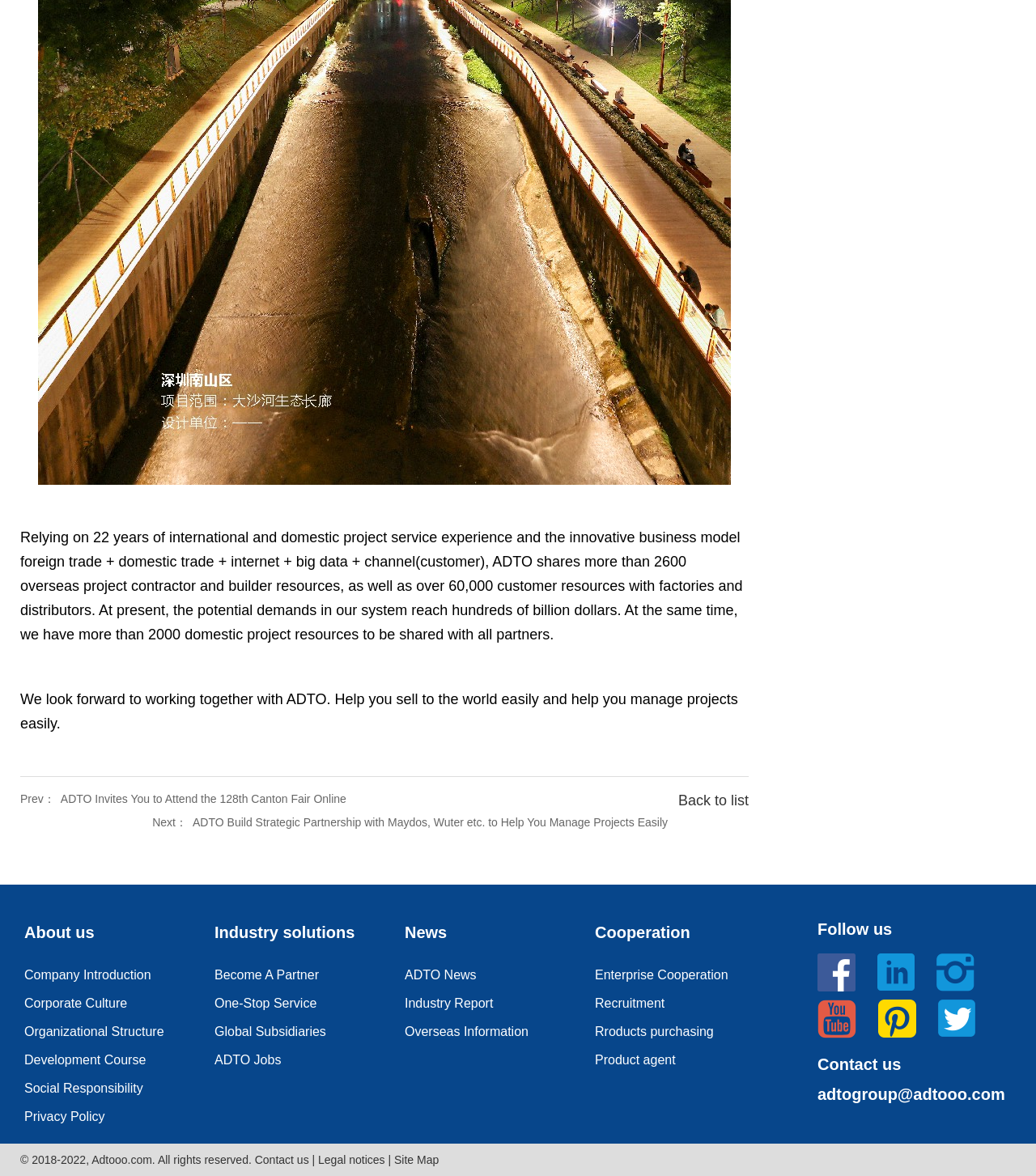Please give a one-word or short phrase response to the following question: 
What is the purpose of the 'Cooperation' section?

Enterprise Cooperation, Recruitment, Products purchasing, Product agent